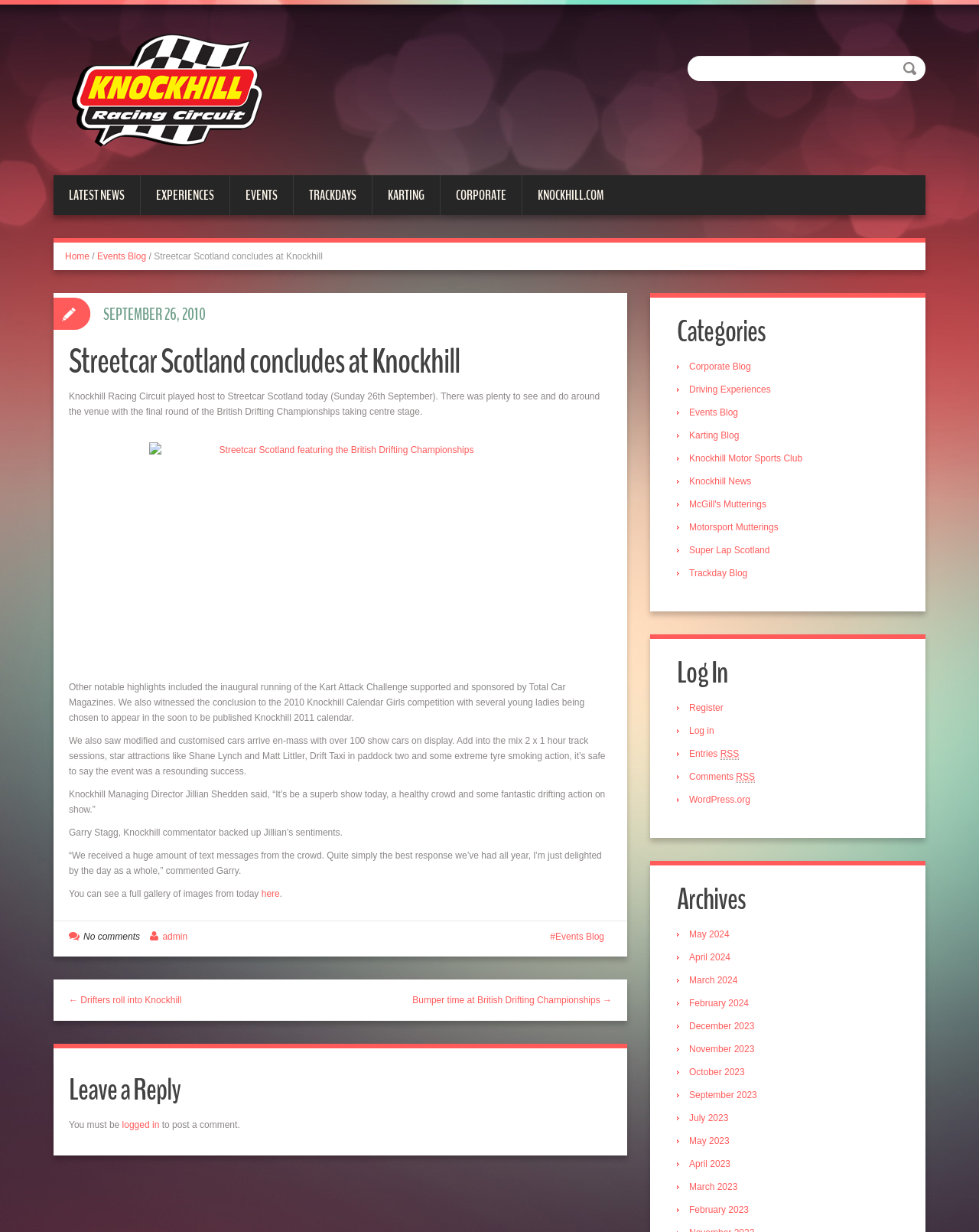What can be seen in the full gallery of images?
Look at the image and respond with a single word or a short phrase.

Images from today